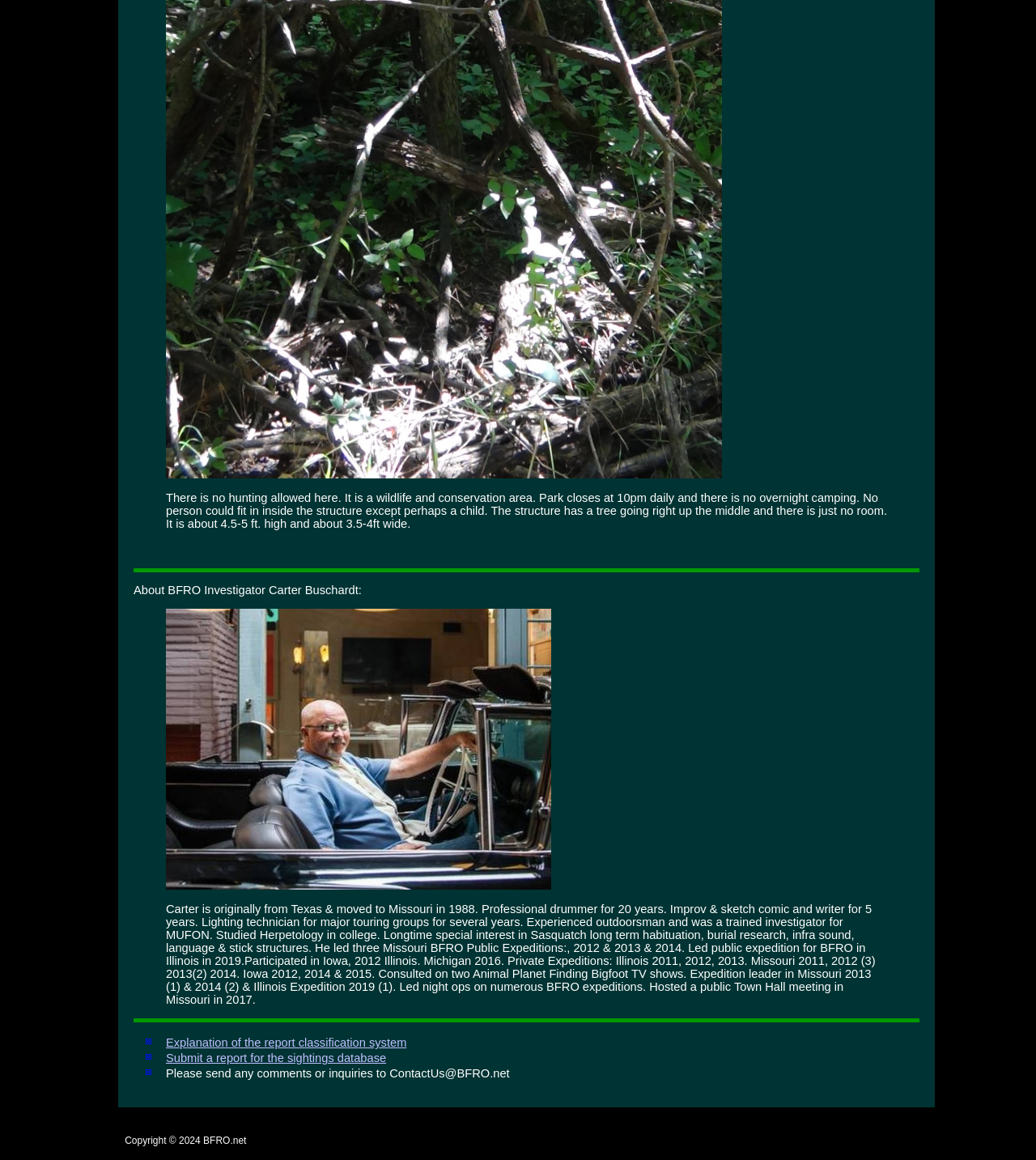What is the height of the structure?
Based on the image, provide your answer in one word or phrase.

4.5-5 ft